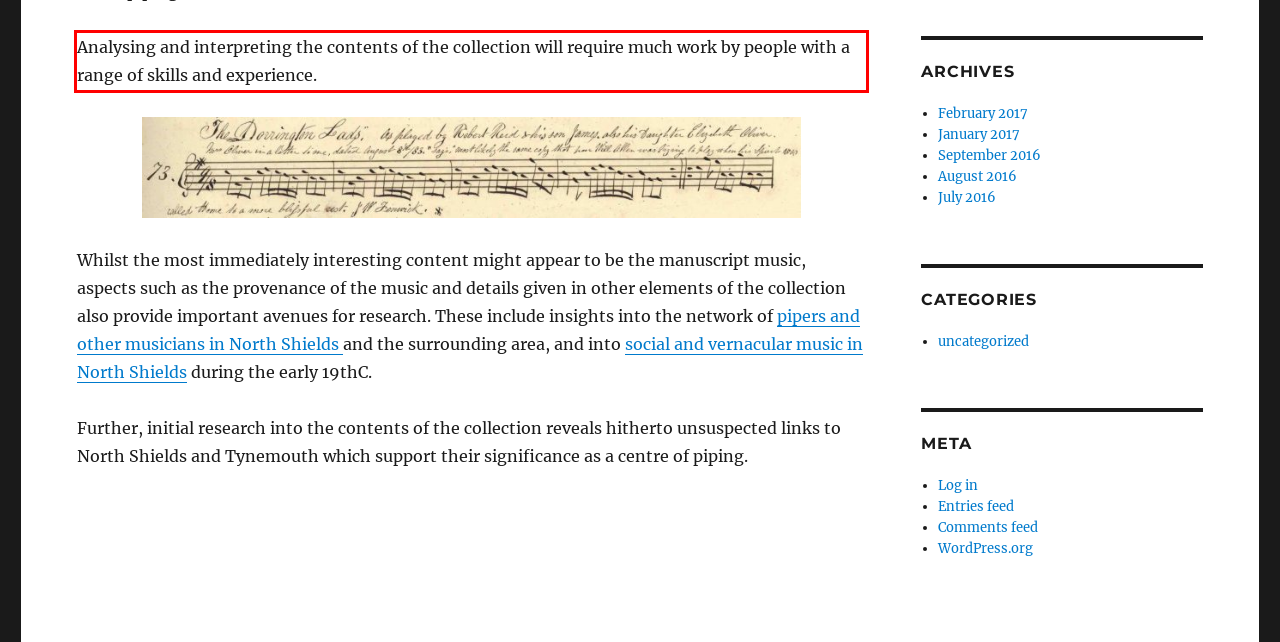Look at the webpage screenshot and recognize the text inside the red bounding box.

Analysing and interpreting the contents of the collection will require much work by people with a range of skills and experience.